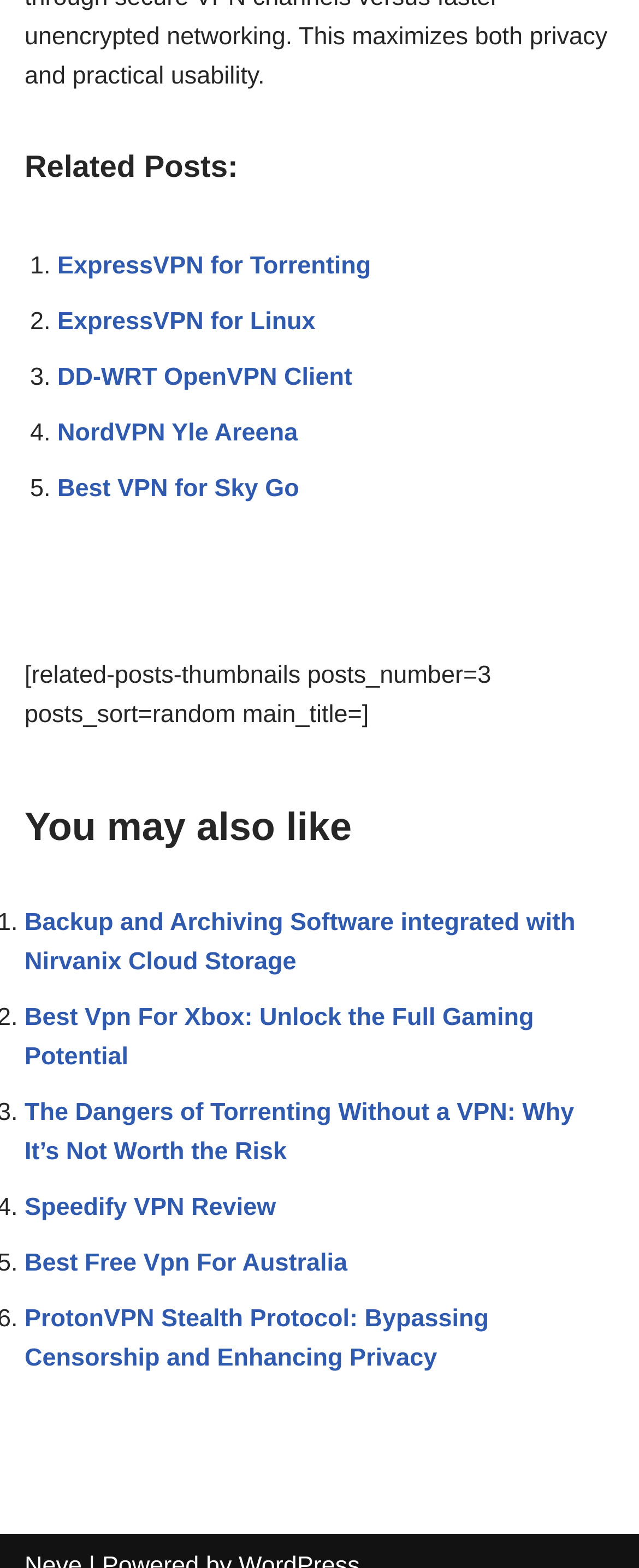What is the topic of the last link in the 'You may also like' section?
Look at the image and answer the question using a single word or phrase.

ProtonVPN Stealth Protocol